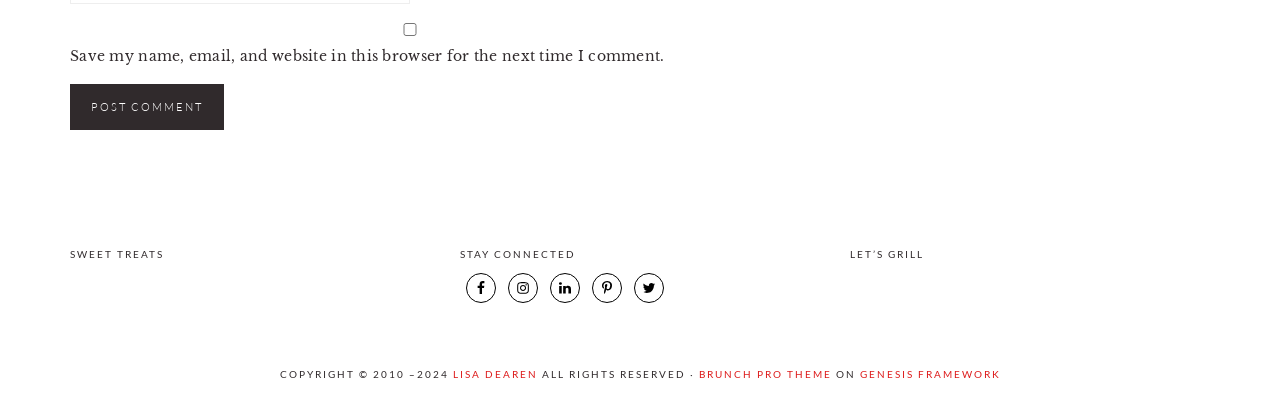What social media platforms are available?
Please provide a single word or phrase based on the screenshot.

Facebook, Instagram, LinkedIn, Pinterest, Twitter